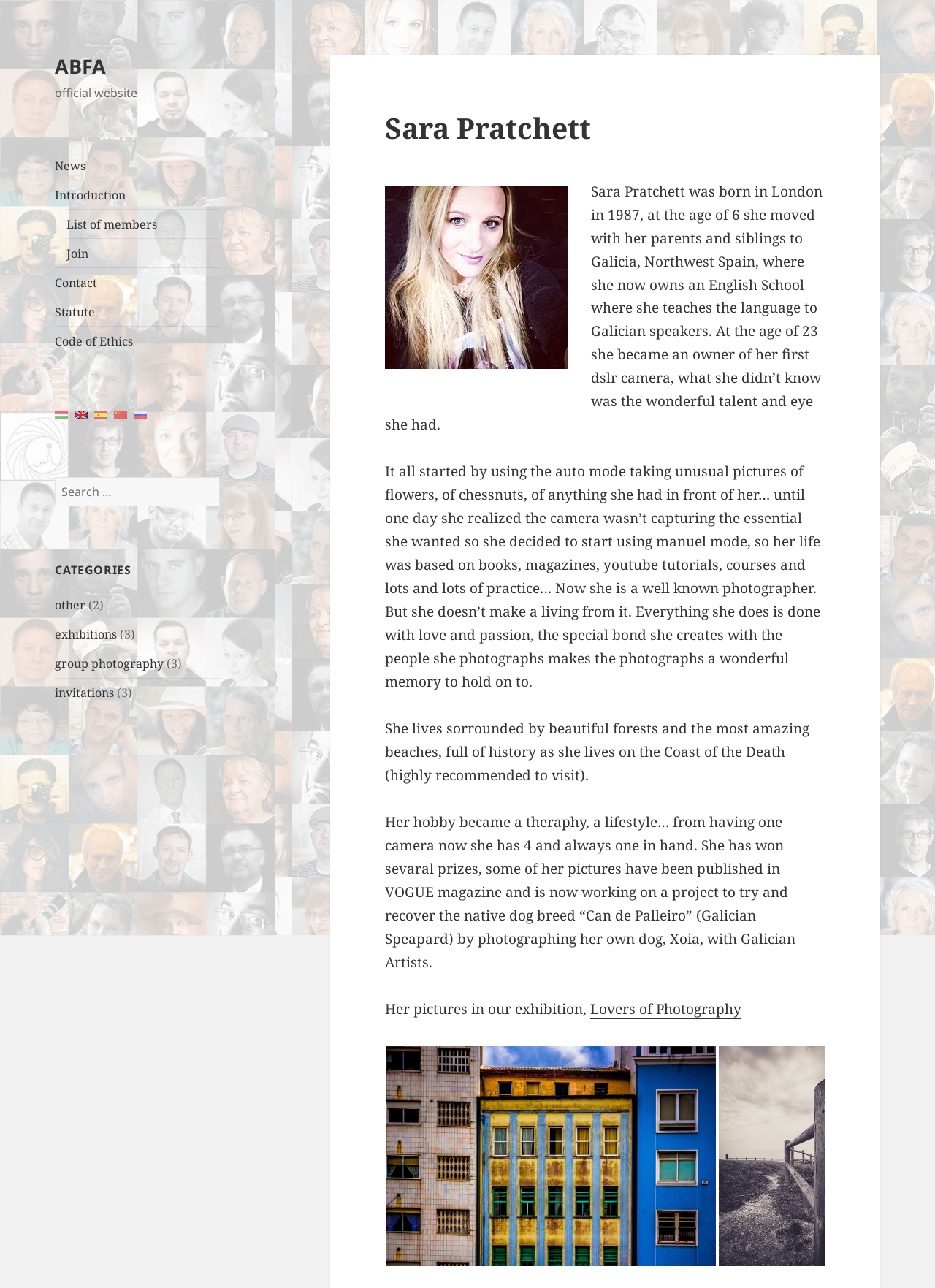How many cameras does Sara Pratchett have?
From the image, respond using a single word or phrase.

4